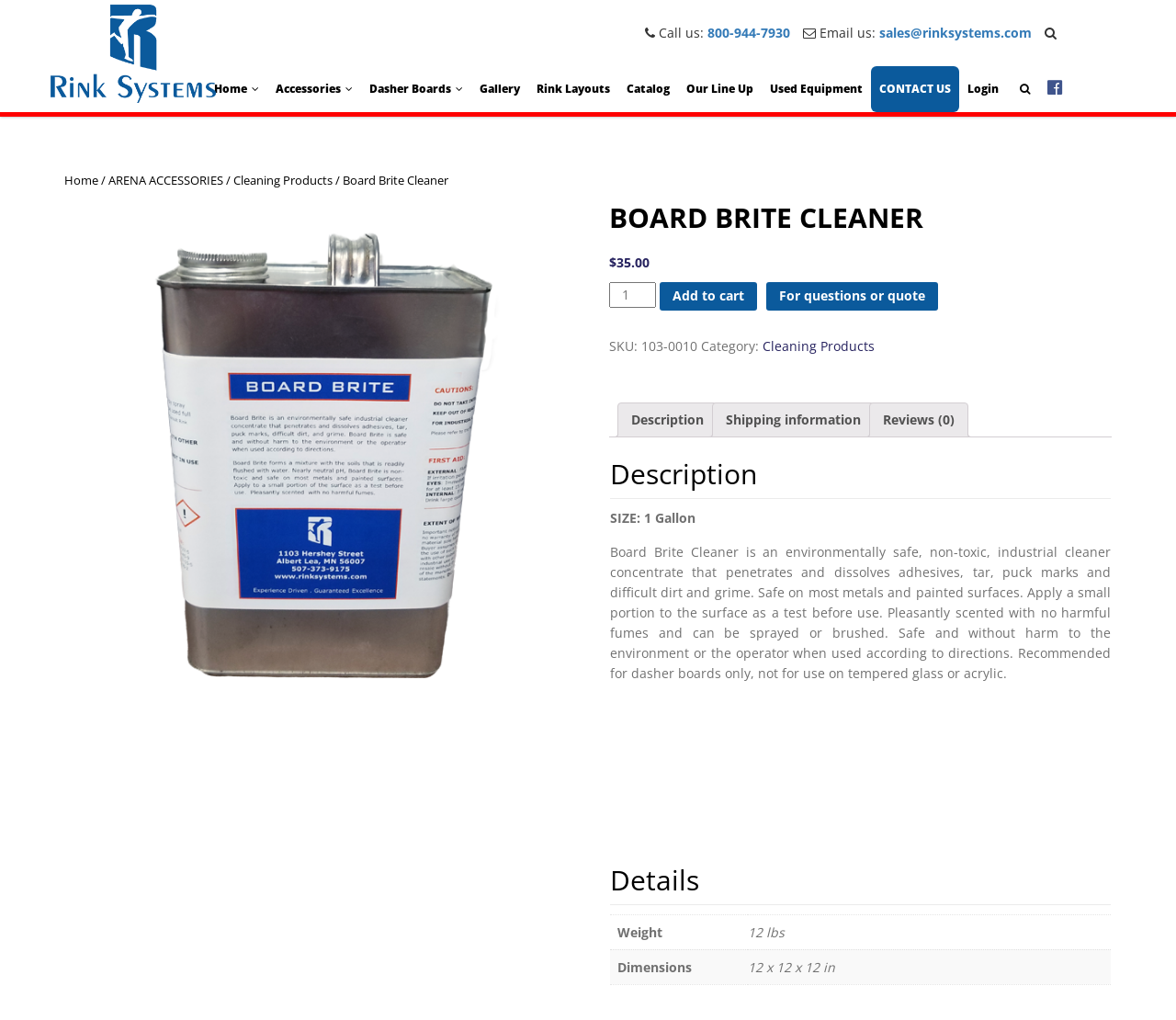Explain the webpage's layout and main content in detail.

The webpage is about a product called Board Brite Cleaner, which is an environmentally safe and non-toxic industrial cleaner concentrate. At the top of the page, there is a logo and a navigation menu with links to various sections of the website, including Home, Accessories, Dasher Boards, Gallery, Rink Layouts, Catalog, Our Line Up, Used Equipment, CONTACT US, and Login.

Below the navigation menu, there is a section with contact information, including a phone number, email address, and social media links. On the left side of the page, there is a breadcrumb navigation menu with links to Home, ARENA ACCESSORIES, and Cleaning Products.

The main content of the page is about the Board Brite Cleaner product, which is displayed in a prominent area with an image of the product. The product name, price, and quantity selection are displayed above the image. There is also a button to add the product to the cart and a link to ask questions or request a quote.

Below the product image, there are three tabs: Description, Shipping information, and Reviews (0). The Description tab is selected by default and displays a detailed description of the product, including its size, features, and usage instructions. The Shipping information tab displays a table with details about the product's weight and dimensions. The Reviews tab is empty, indicating that there are no reviews for this product.

Overall, the webpage is focused on providing detailed information about the Board Brite Cleaner product, including its features, usage, and shipping details, as well as allowing customers to purchase the product online.